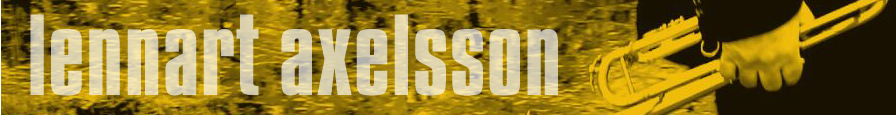Please give a one-word or short phrase response to the following question: 
What instrument is being held by the hand?

Trumpet